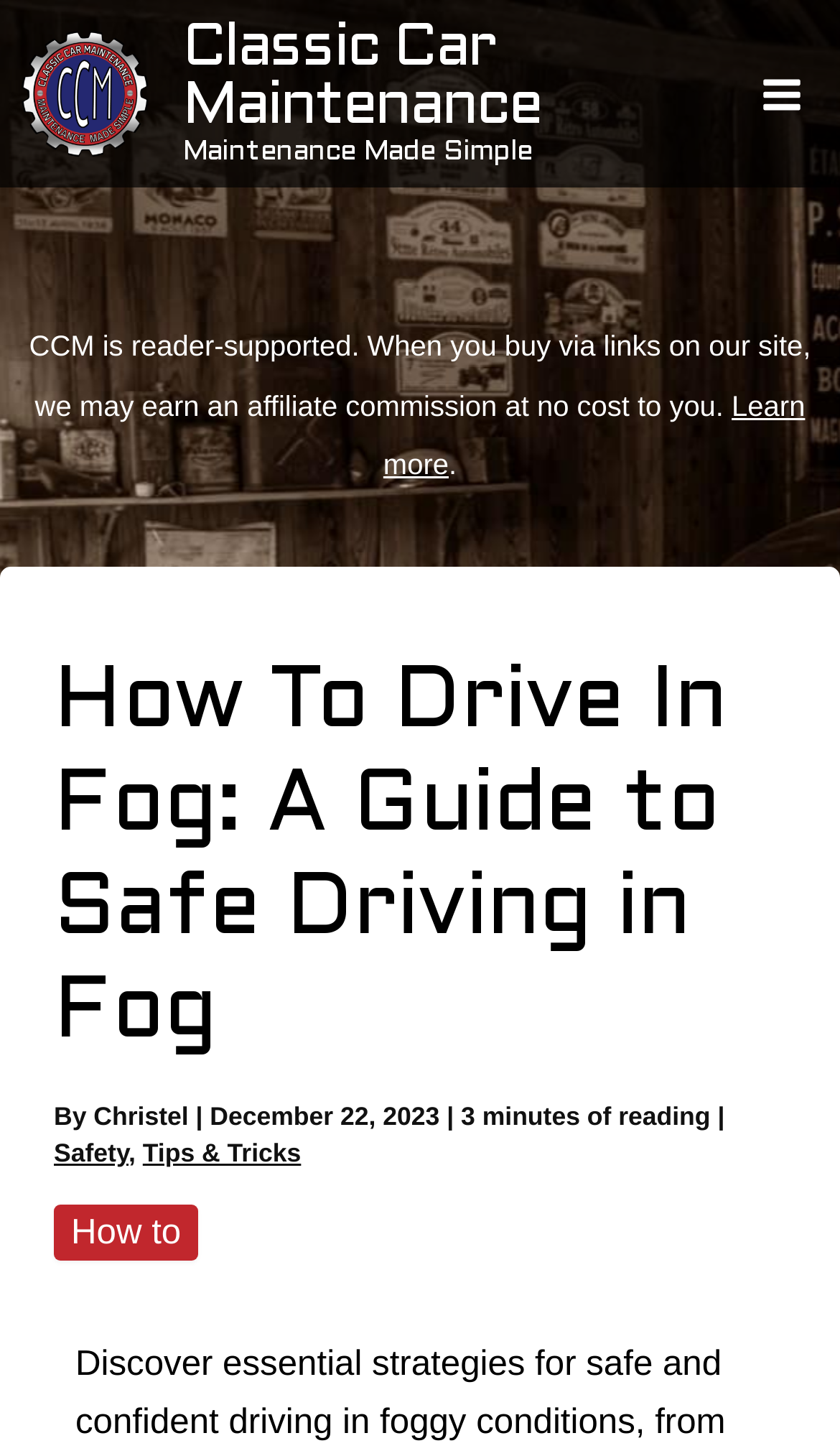Please specify the bounding box coordinates of the area that should be clicked to accomplish the following instruction: "Explore the 'Safety' category". The coordinates should consist of four float numbers between 0 and 1, i.e., [left, top, right, bottom].

[0.064, 0.781, 0.153, 0.802]